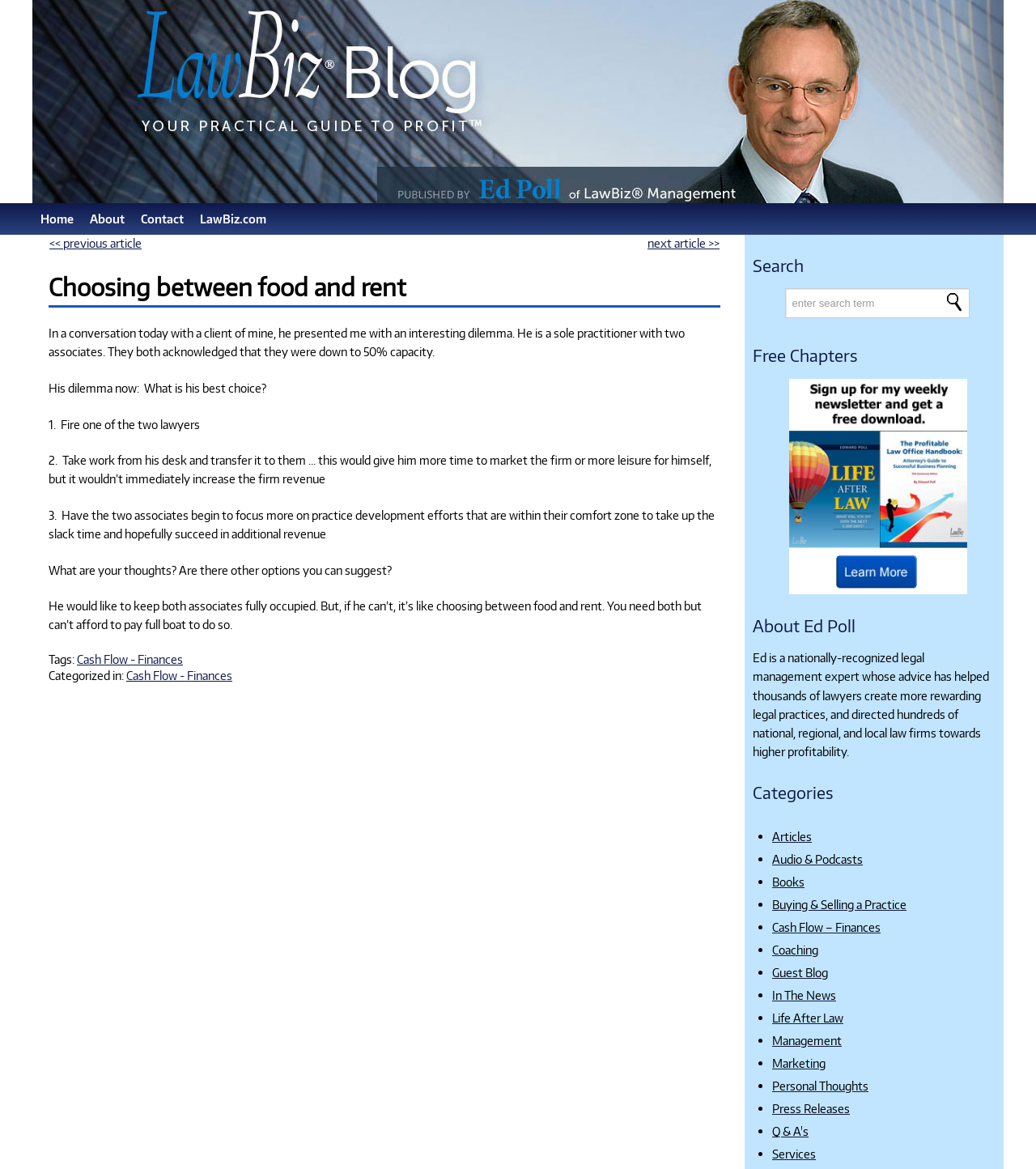Please specify the bounding box coordinates of the clickable region necessary for completing the following instruction: "Read about the economic recovery in the United States". The coordinates must consist of four float numbers between 0 and 1, i.e., [left, top, right, bottom].

None